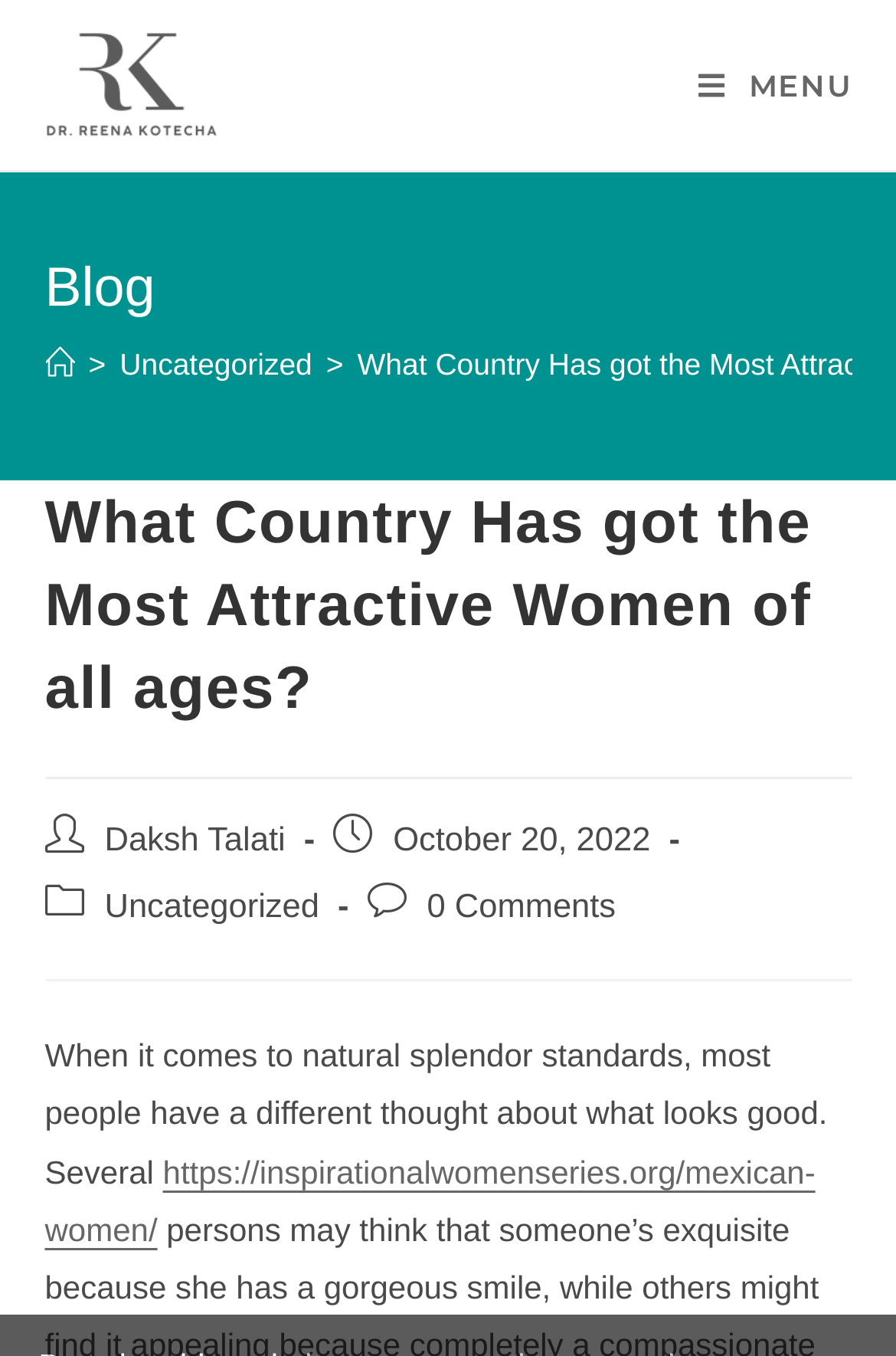Can you pinpoint the bounding box coordinates for the clickable element required for this instruction: "Open the Mobile Menu"? The coordinates should be four float numbers between 0 and 1, i.e., [left, top, right, bottom].

[0.779, 0.0, 0.95, 0.125]